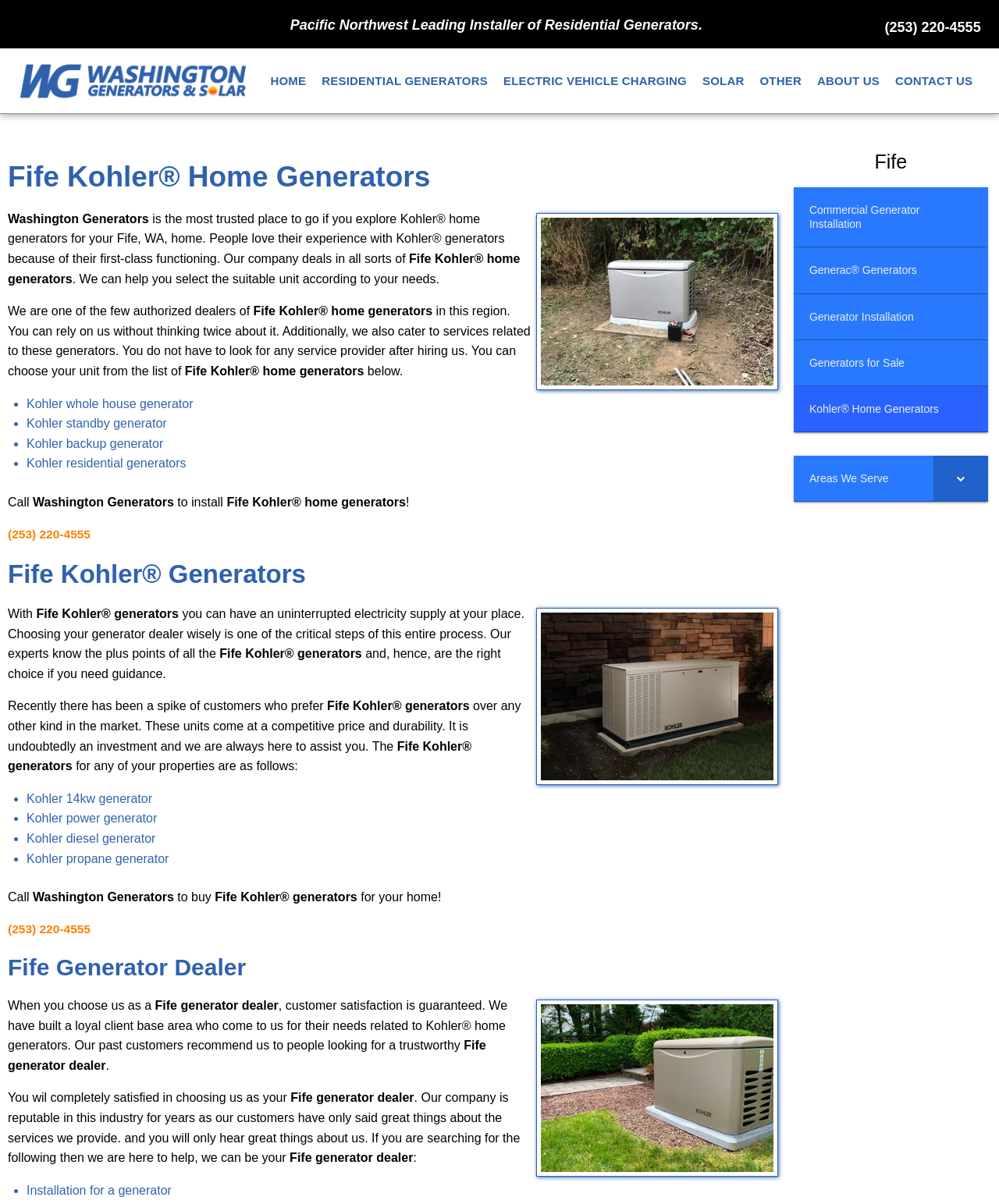Determine the bounding box coordinates of the region I should click to achieve the following instruction: "Click on the 'BINANCE' link". Ensure the bounding box coordinates are four float numbers between 0 and 1, i.e., [left, top, right, bottom].

None